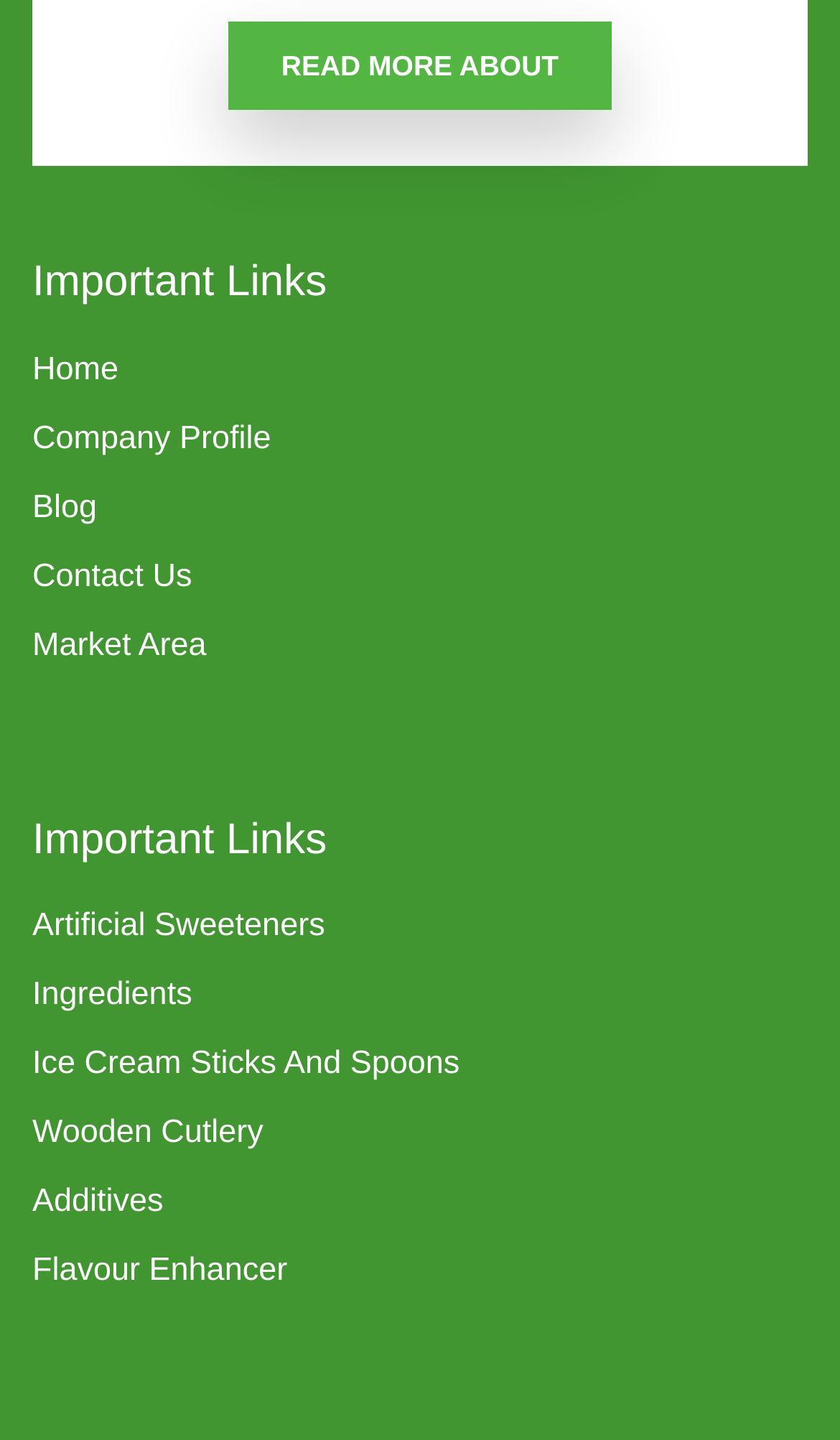Locate the bounding box coordinates of the element that should be clicked to execute the following instruction: "go to home page".

[0.038, 0.24, 0.962, 0.273]